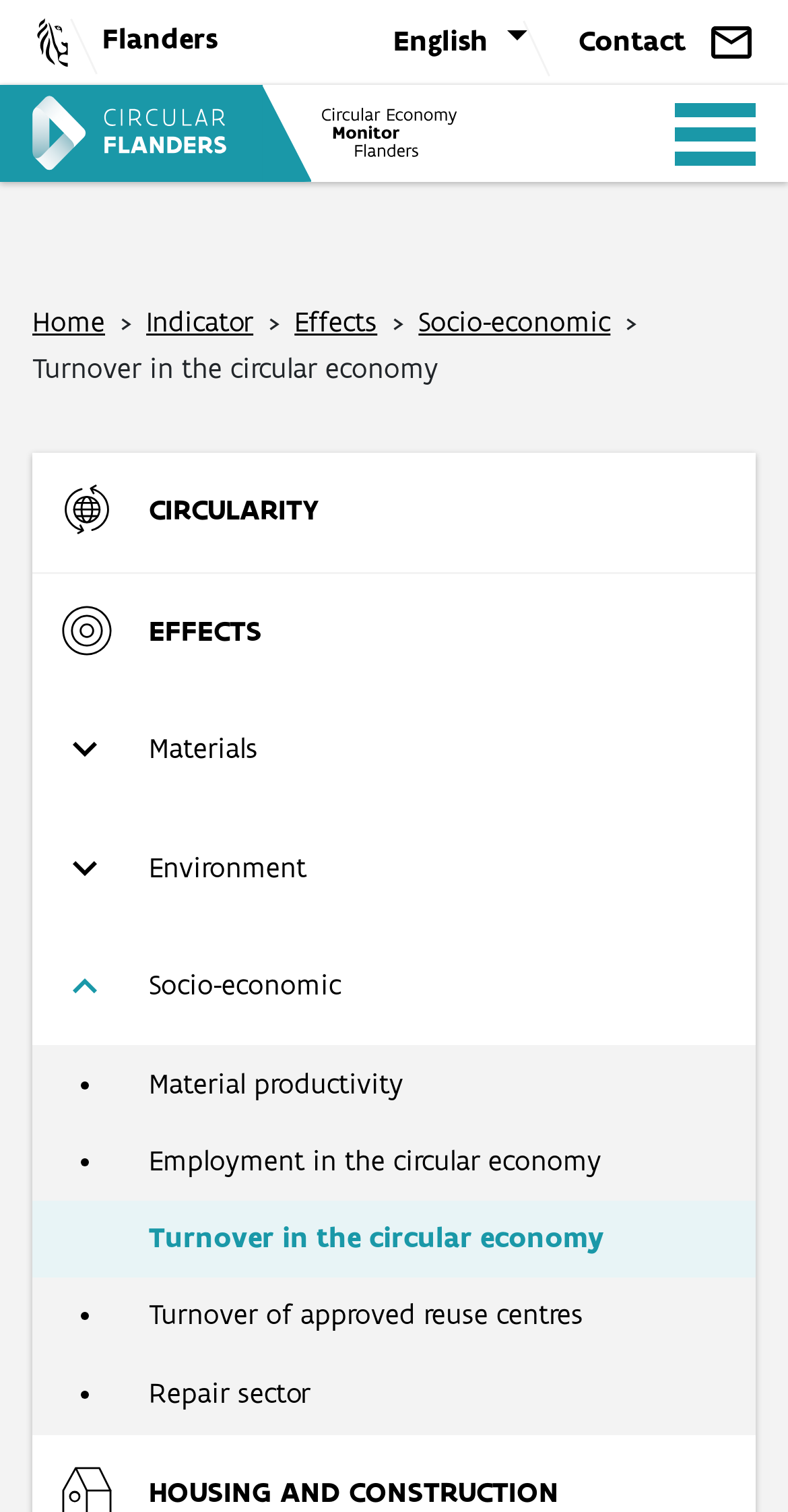Create an in-depth description of the webpage, covering main sections.

The webpage is about the circular economy, specifically focusing on turnover in the circular economy. At the top left corner, there is a Vlaanderen logo, accompanied by a link to "Flanders" and an image of the logo. To the right of these elements, there are links to "English" and "Contact", as well as a mail icon. Below these elements, there is a logo for Flanders Circular and an image of the Monitor Circulaire Economie Vlaanderen logo.

In the main content area, there is a search icon and a textbox. Below this, there are five main links: "ANALYSIS", "POLICY", "CE-TOOLS", "ABOUT", and "INDICATORS". These links are arranged vertically, with "ANALYSIS" at the top and "INDICATORS" at the bottom.

To the right of these links, there is a hierarchical menu system. The top-level links include "Home", "Indicator", "Effects", "Socio-economic", and "CIRCULARITY". Each of these links has sub-links, which are arranged vertically below their parent link. For example, "CIRCULARITY" has sub-links such as "Inflow", "R-strategies", and "Outflow", which in turn have their own sub-links.

The webpage appears to be a dashboard or portal for exploring data and information related to the circular economy in Flanders. The various links and menus provide access to different types of data and analysis, including indicators, effects, and socio-economic impacts.